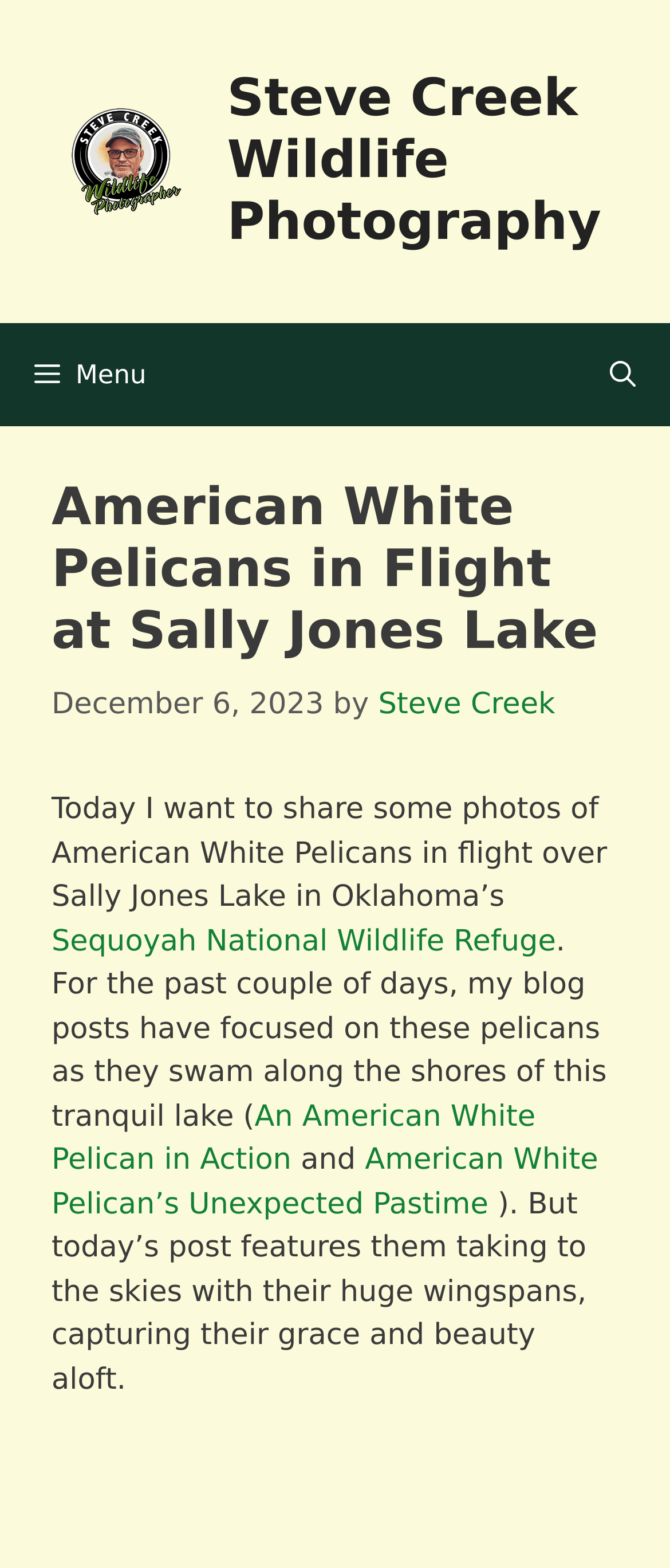What is the name of the photographer?
Can you provide a detailed and comprehensive answer to the question?

The name of the photographer can be found in the link 'Steve Creek' which is located in the header section of the webpage, and also in the link 'Steve Creek Wildlife Photography' in the banner section.